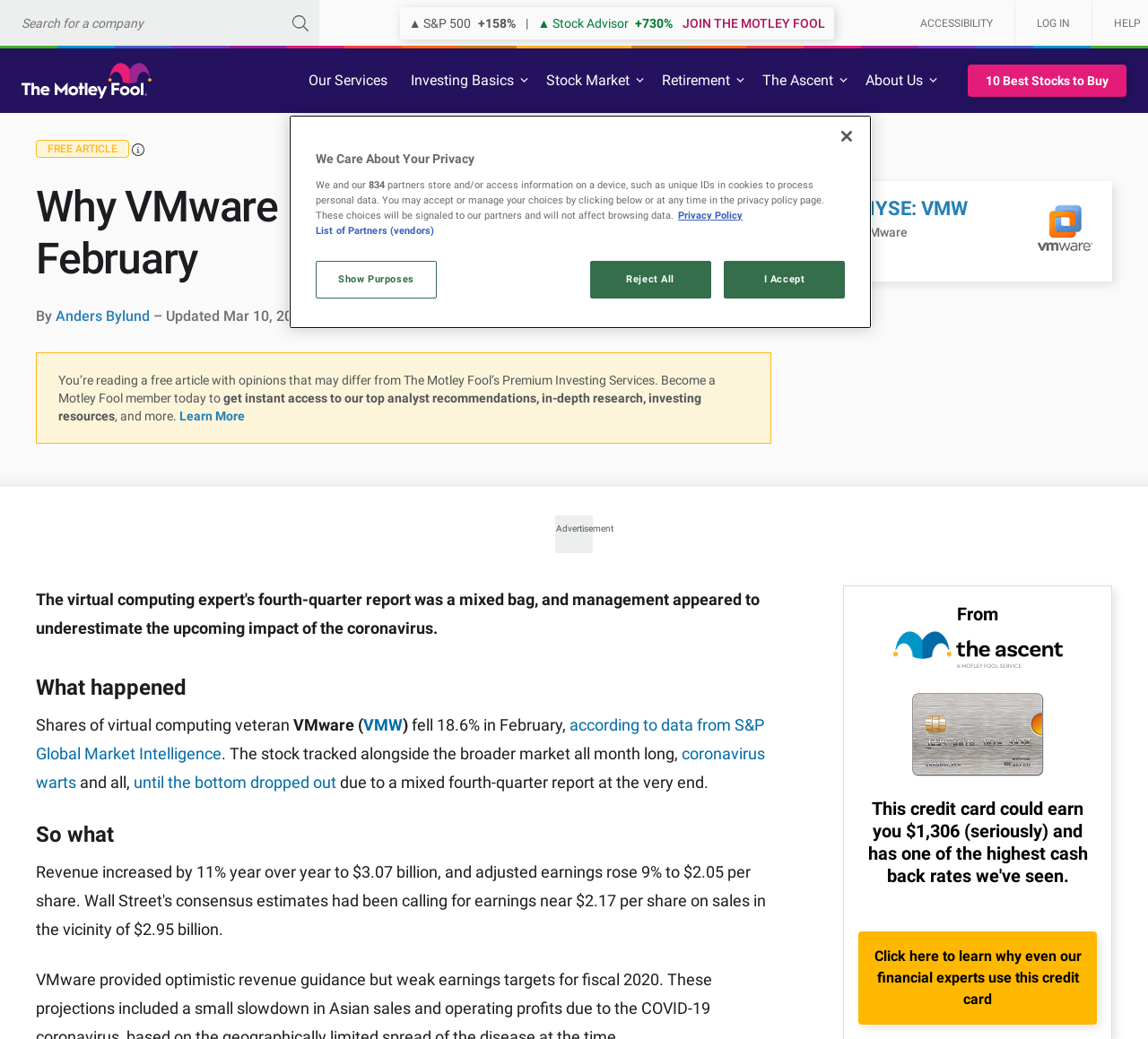Given the element description, predict the bounding box coordinates in the format (top-left x, top-left y, bottom-right x, bottom-right y), using floating point numbers between 0 and 1: until the bottom dropped out

[0.116, 0.744, 0.293, 0.762]